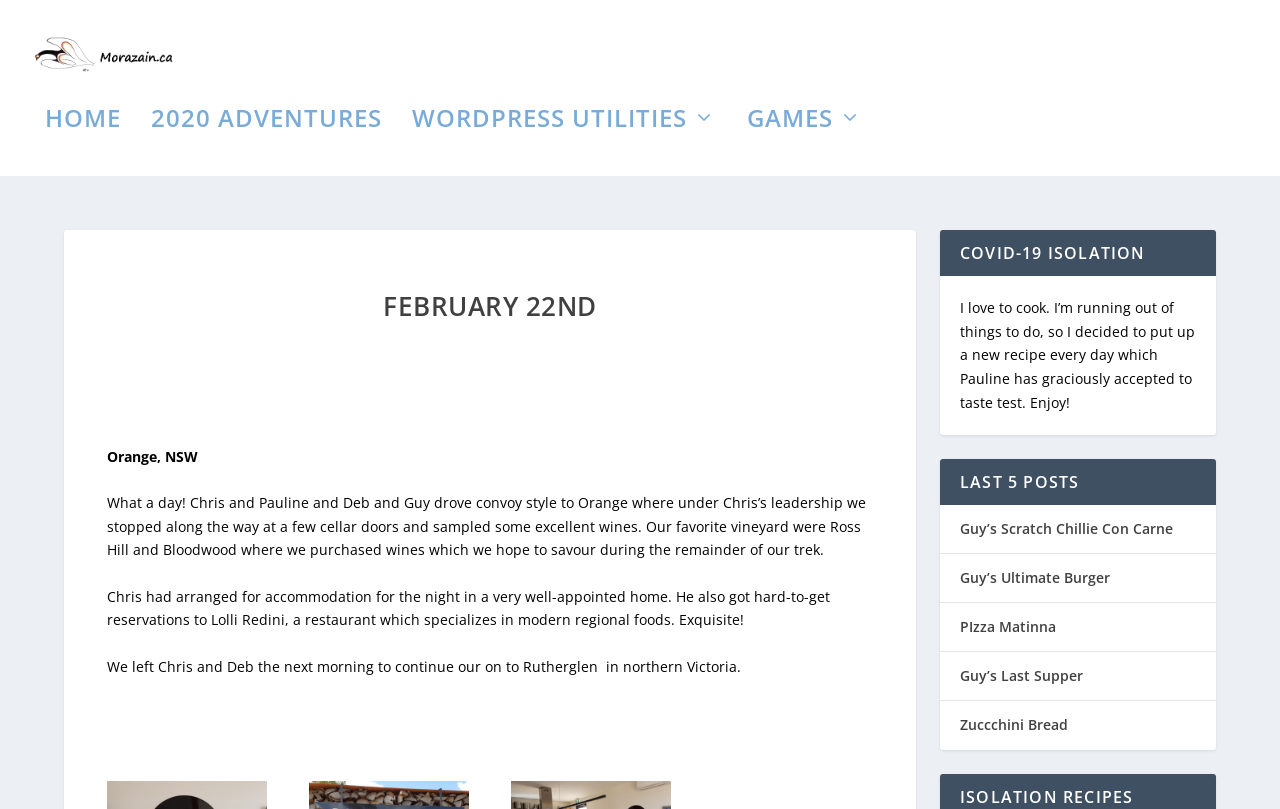What is the name of the restaurant mentioned in the first paragraph?
Look at the image and respond with a single word or a short phrase.

Lolli Redini